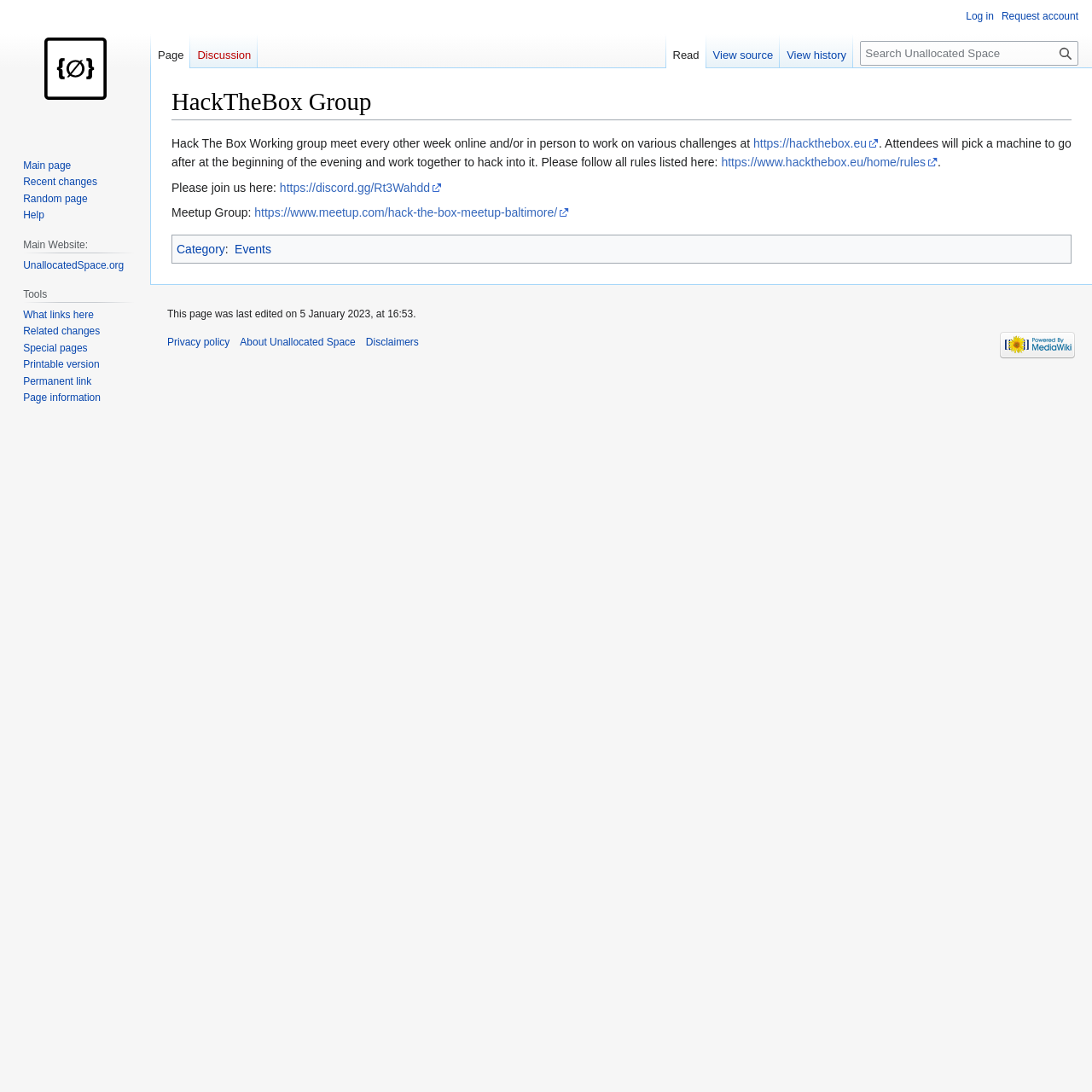What is the purpose of the link to https://www.hackthebox.eu/home/rules?
Identify the answer in the screenshot and reply with a single word or phrase.

Rules